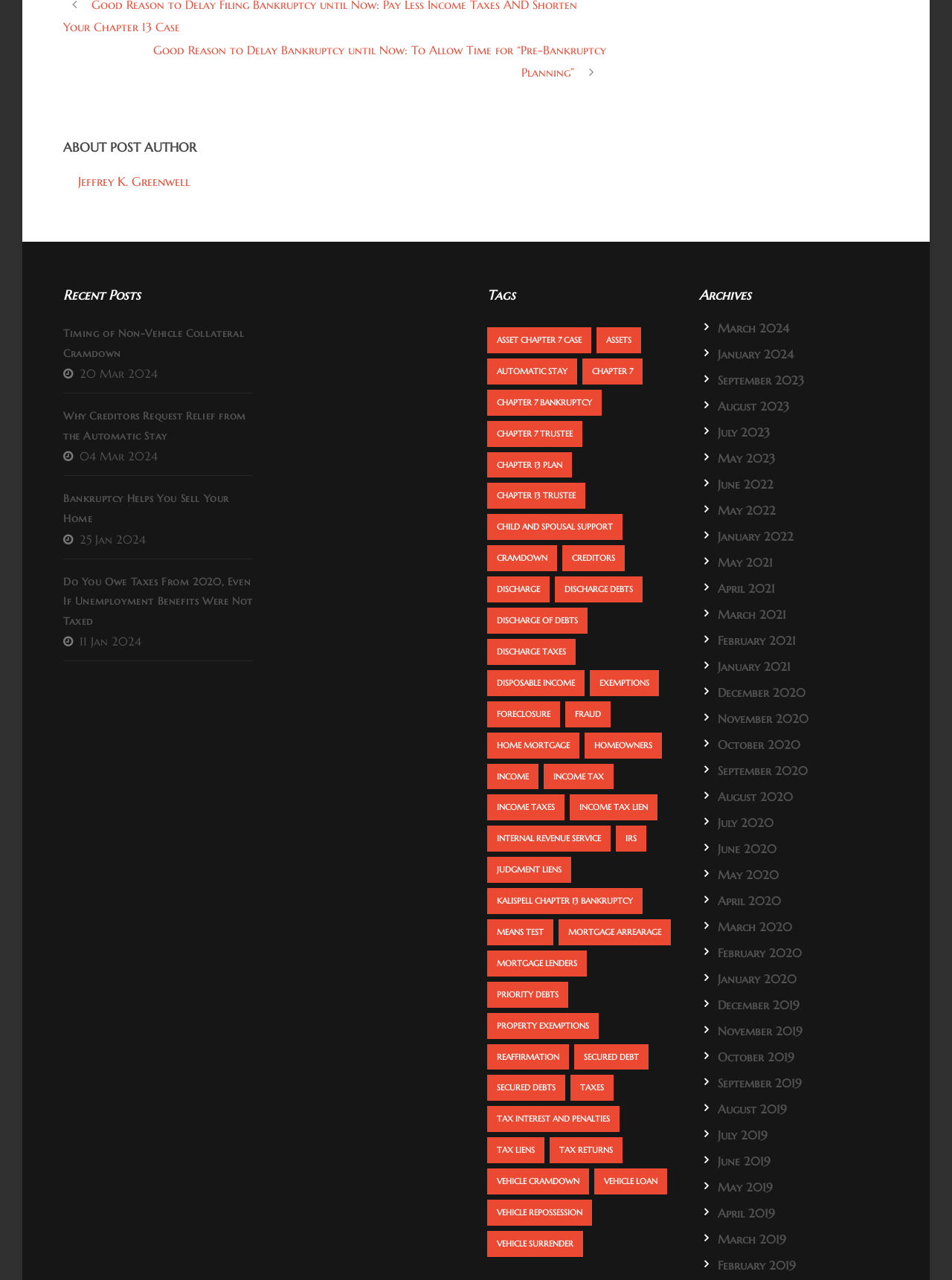Please identify the coordinates of the bounding box for the clickable region that will accomplish this instruction: "View recent posts".

[0.066, 0.223, 0.266, 0.237]